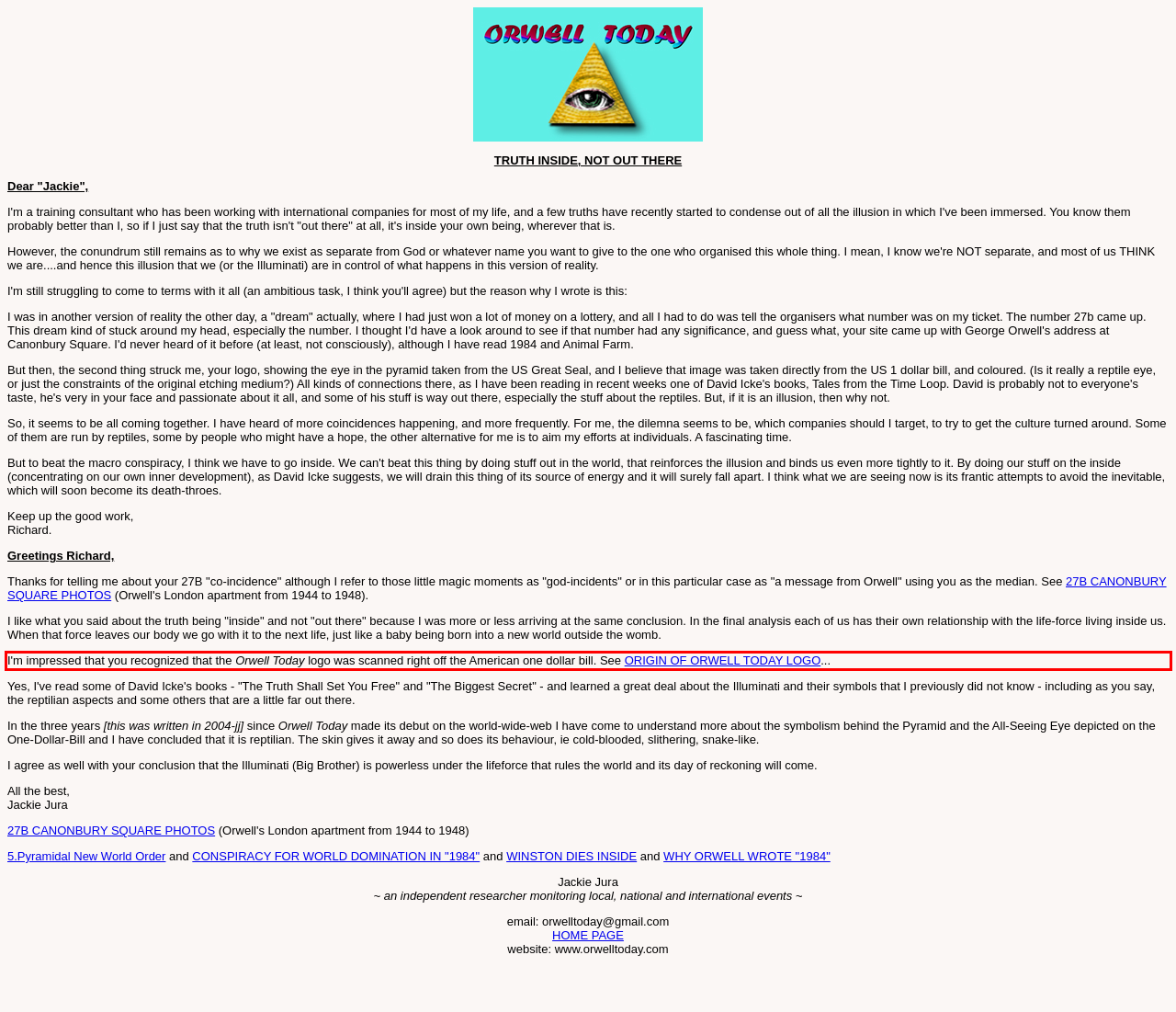You are provided with a screenshot of a webpage that includes a UI element enclosed in a red rectangle. Extract the text content inside this red rectangle.

I'm impressed that you recognized that the Orwell Today logo was scanned right off the American one dollar bill. See ORIGIN OF ORWELL TODAY LOGO...